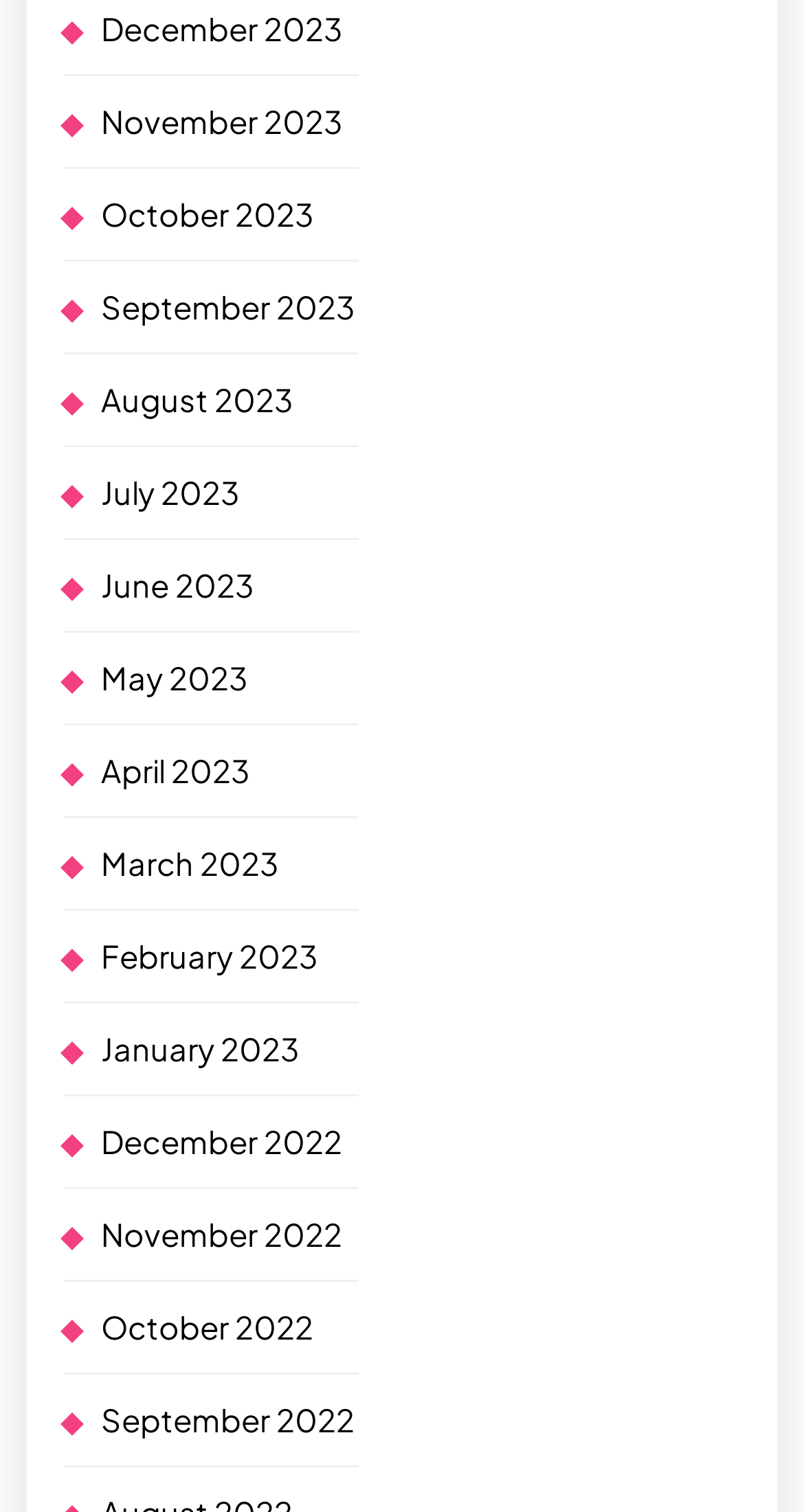Please pinpoint the bounding box coordinates for the region I should click to adhere to this instruction: "View January 2023".

[0.126, 0.679, 0.372, 0.705]